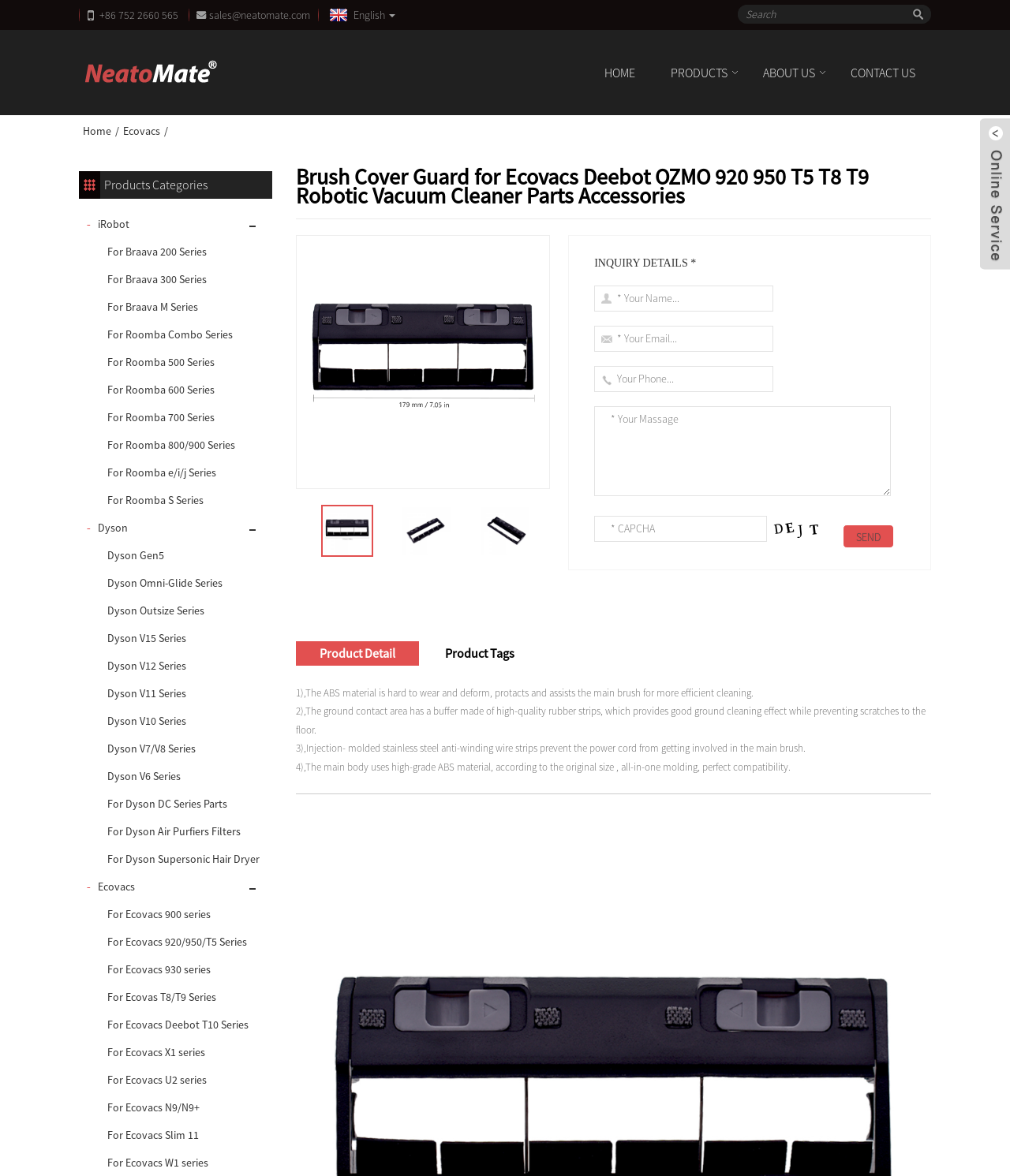Summarize the webpage with a detailed and informative caption.

This webpage is an e-commerce product page for a Brush Cover Guard specifically designed for Ecovacs Deebot OZMO 920 950 T5 T8 T9 Robotic Vacuum Cleaner Parts Accessories. 

At the top, there is a header section with a logo, navigation links, and a search bar. The logo is located on the left, and the navigation links, including "HOME", "PRODUCTS", "ABOUT US", and "CONTACT US", are situated on the right. Below the header, there are more navigation links categorized by brand, including "iRobot", "Ecovacs", and "Dyson", with sub-links to specific product series.

The main content of the page is divided into two sections. On the left, there is a product image and a heading that matches the product title. Below the heading, there are four bullet points describing the product features, including the use of ABS material, rubber strips for ground cleaning, stainless steel anti-winding wire strips, and high-grade ABS material for the main body.

On the right, there is an inquiry form with fields for the customer's name, email, phone number, message, and CAPTCHA. Below the form, there is a "SEND" button.

At the bottom of the page, there is a separator line, followed by a link to more product information.